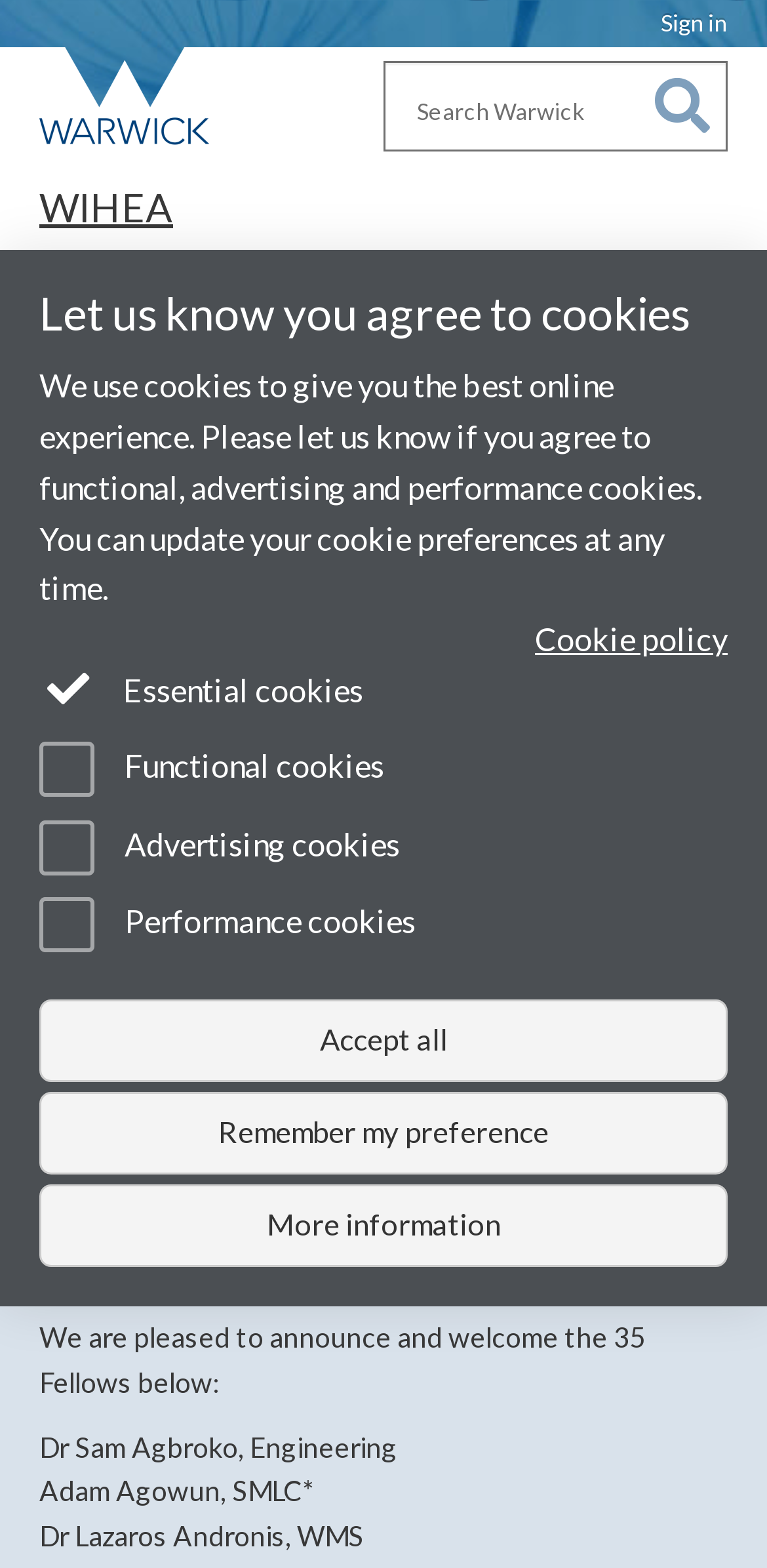Please examine the image and answer the question with a detailed explanation:
How many new WIHEA Fellows are announced?

I found the answer by reading the text 'Congratulations to the 35 staff and students selected for WIHEA Fellowships this year!' which explicitly states the number of new fellows.